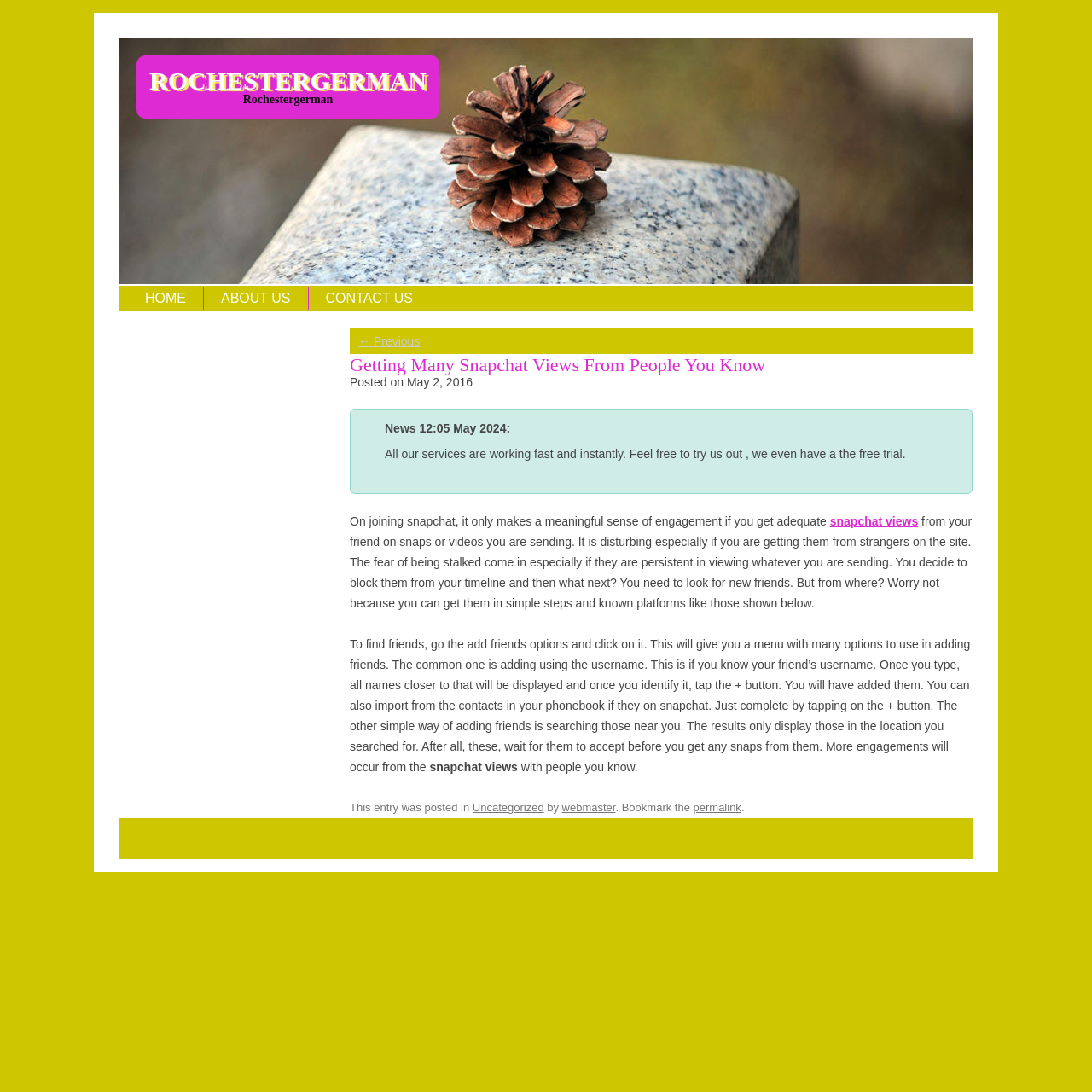Generate a thorough caption detailing the webpage content.

The webpage is about getting many Snapchat views from people you know. At the top, there is a link to skip to the primary content. Below that, there is a group of elements, including a heading with the title "ROCHESTERGERMAN" and a link with the same title. To the right of this group, there is an image with the same title.

Below the image, there is a main menu with links to "HOME", "ABOUT US", and "CONTACT US". The main content of the page is divided into two sections. The first section has a heading "Post navigation" with links to previous posts. The second section is an article with a heading "Getting Many Snapchat Views From People You Know" and a subheading "Posted on May 2, 2016".

The article discusses the importance of getting Snapchat views from friends and how to add friends on the platform. The text is divided into several paragraphs, with links to relevant keywords like "snapchat views". The article provides step-by-step instructions on how to find and add friends on Snapchat, including using usernames, importing contacts from phonebooks, and searching for people near the user's location.

At the bottom of the page, there is a footer section with a link to the category "Uncategorized" and a link to the author's profile. The footer also includes a link to the permalink of the article.